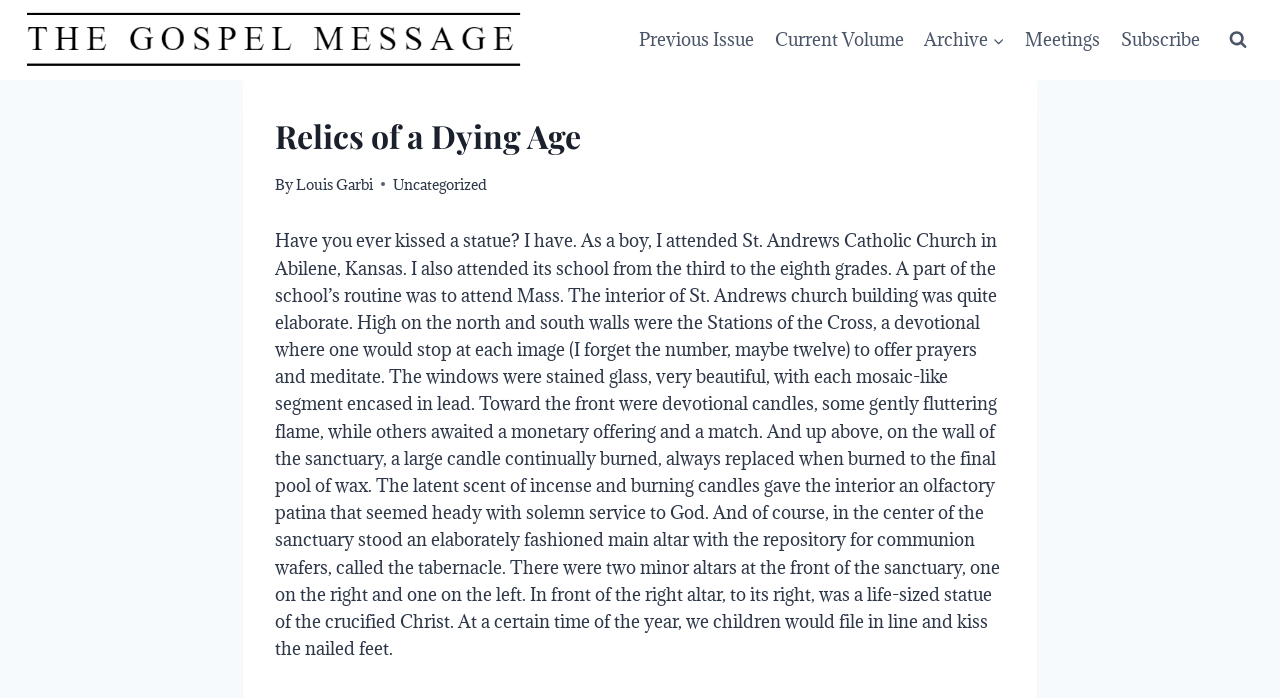Elaborate on the webpage's design and content in a detailed caption.

This webpage is titled "Relics of a Dying Age - The Gospel Message" and features a prominent link with the same title at the top left corner. Below this link, there is a navigation menu with several links, including "Previous Issue", "Current Volume", "Archive", "Meetings", and "Subscribe", which are aligned horizontally across the top of the page.

On the top right corner, there is a button to "View Search Form". When expanded, it reveals a header section with a heading "Relics of a Dying Age" and two links, "By Louis Garbi" and "Uncategorized", positioned below the heading.

The main content of the webpage is a lengthy text passage that occupies most of the page. The passage is a personal anecdote about the author's experience attending St. Andrews Catholic Church and school in Abilene, Kansas. The text describes the interior of the church building, including the Stations of the Cross, stained glass windows, devotional candles, and a large candle on the wall of the sanctuary. The passage also mentions a life-sized statue of the crucified Christ, which the author and other children would kiss as part of a ritual.

There is no prominent image on the page, but there is a small image associated with the "The Gospel Message" link at the top left corner. Overall, the webpage has a simple layout with a focus on the text passage, which is the main content of the page.